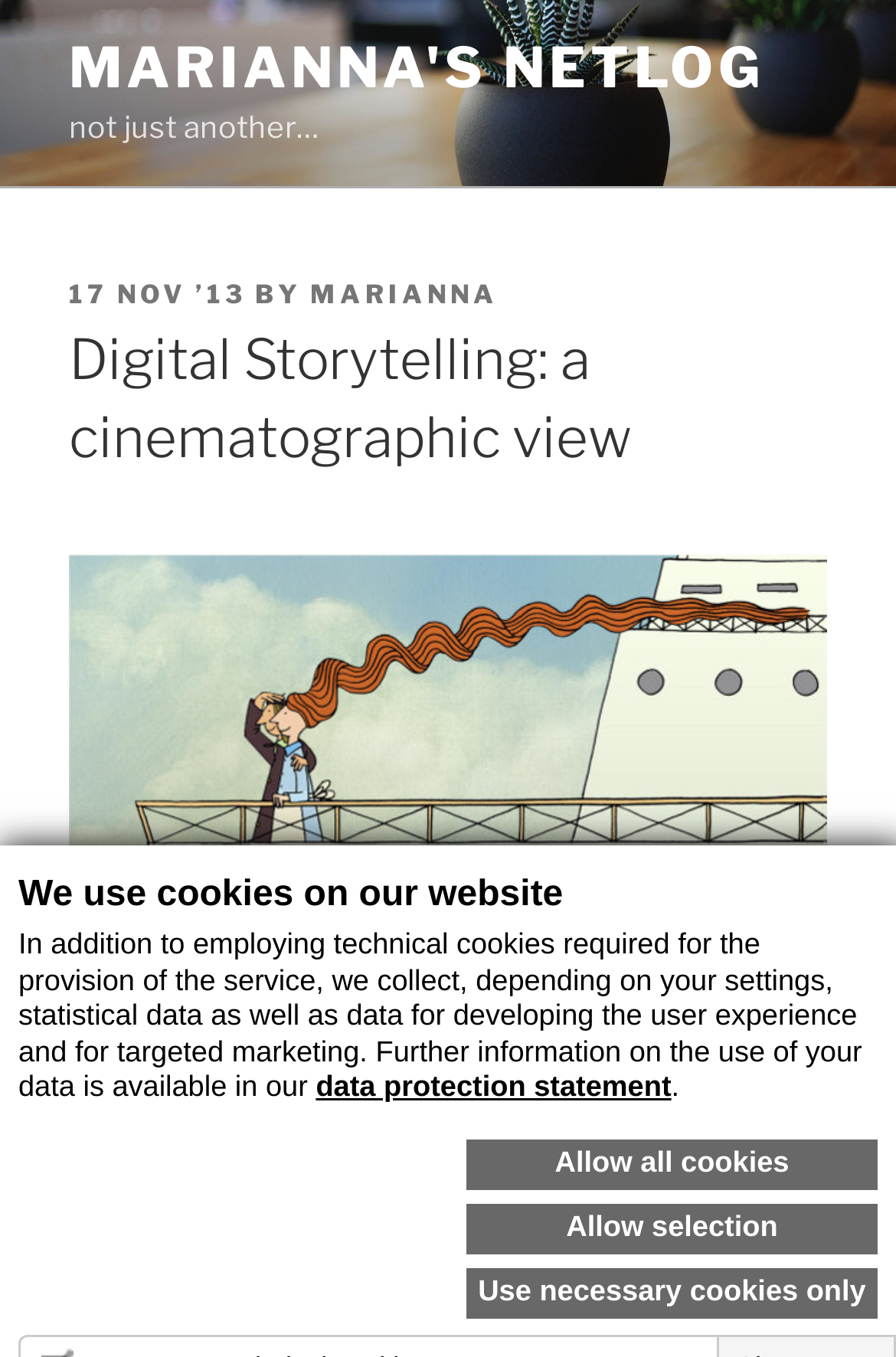Determine the bounding box coordinates of the region to click in order to accomplish the following instruction: "view posted date". Provide the coordinates as four float numbers between 0 and 1, specifically [left, top, right, bottom].

[0.077, 0.205, 0.274, 0.229]